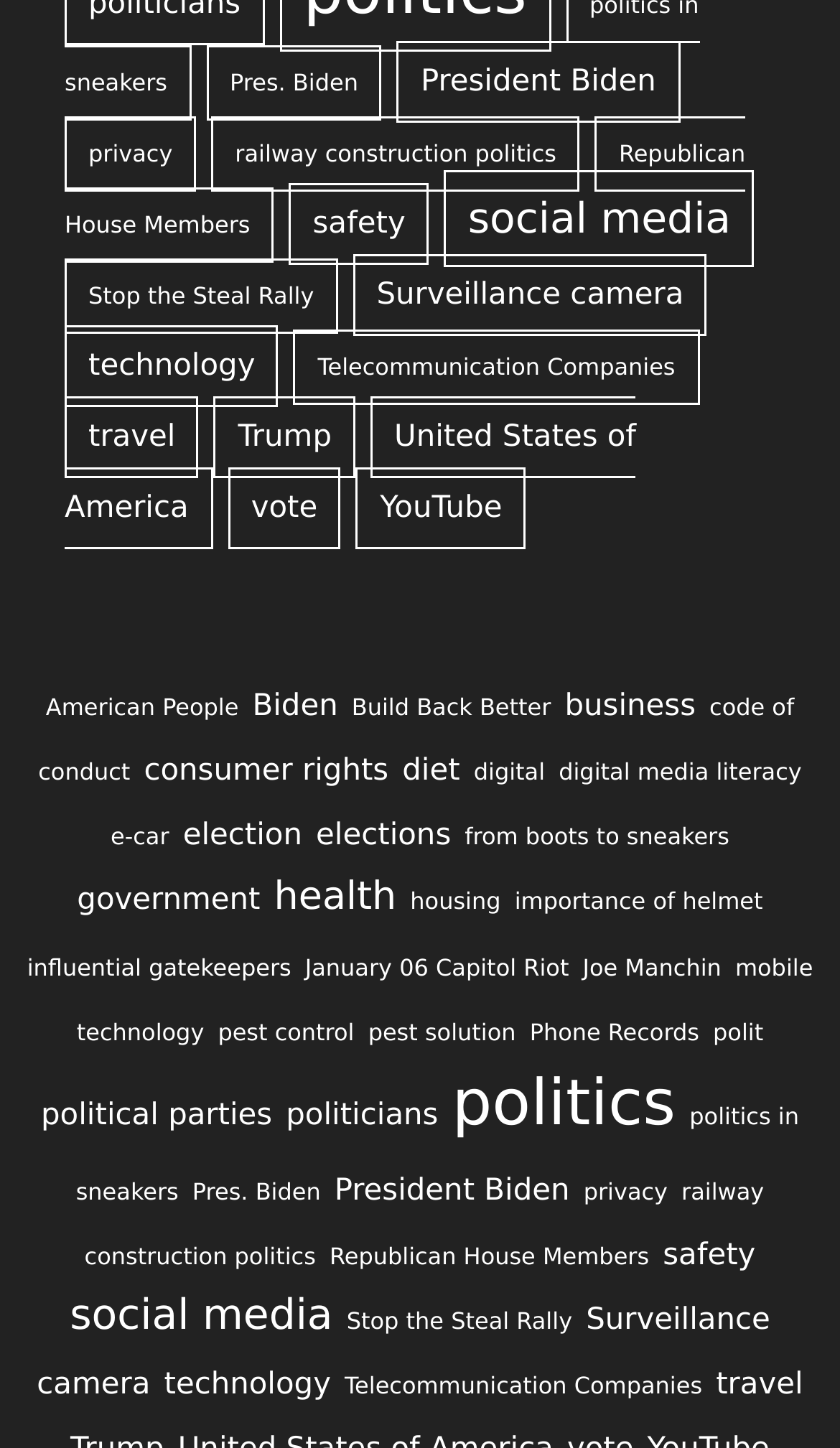Please give a one-word or short phrase response to the following question: 
How many links are related to technology?

3